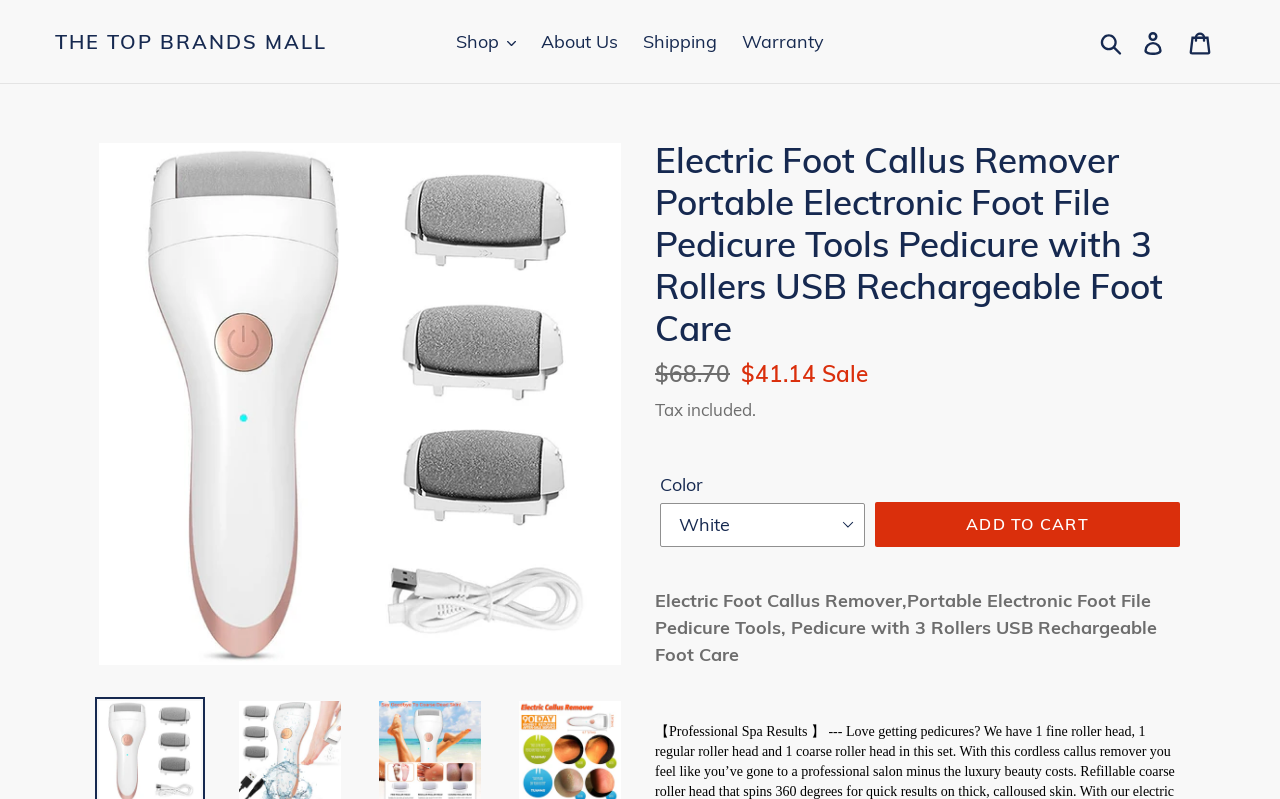Identify and generate the primary title of the webpage.

Electric Foot Callus Remover Portable Electronic Foot File Pedicure Tools Pedicure with 3 Rollers USB Rechargeable Foot Care